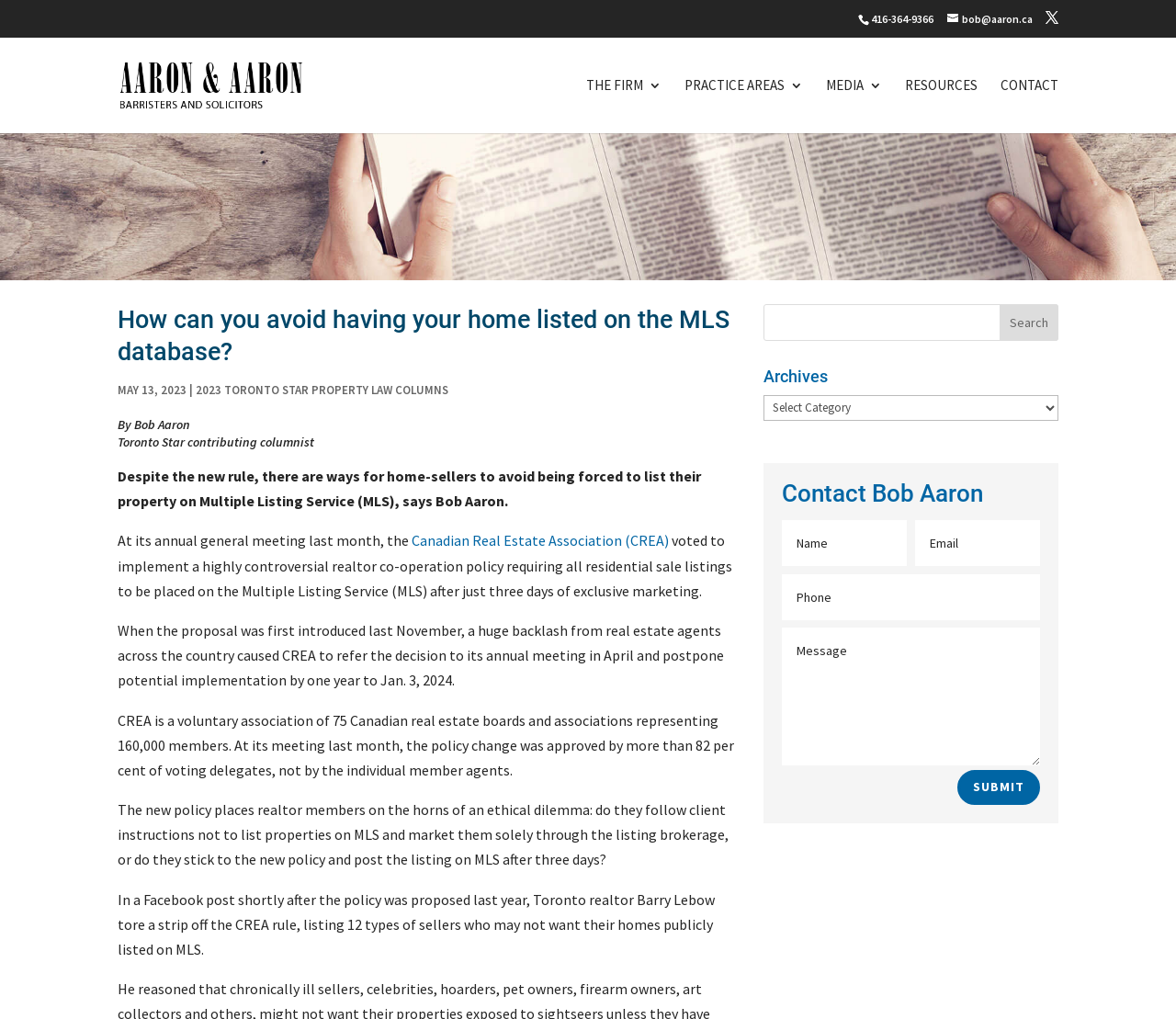Show me the bounding box coordinates of the clickable region to achieve the task as per the instruction: "Search for a topic".

[0.649, 0.298, 0.9, 0.334]